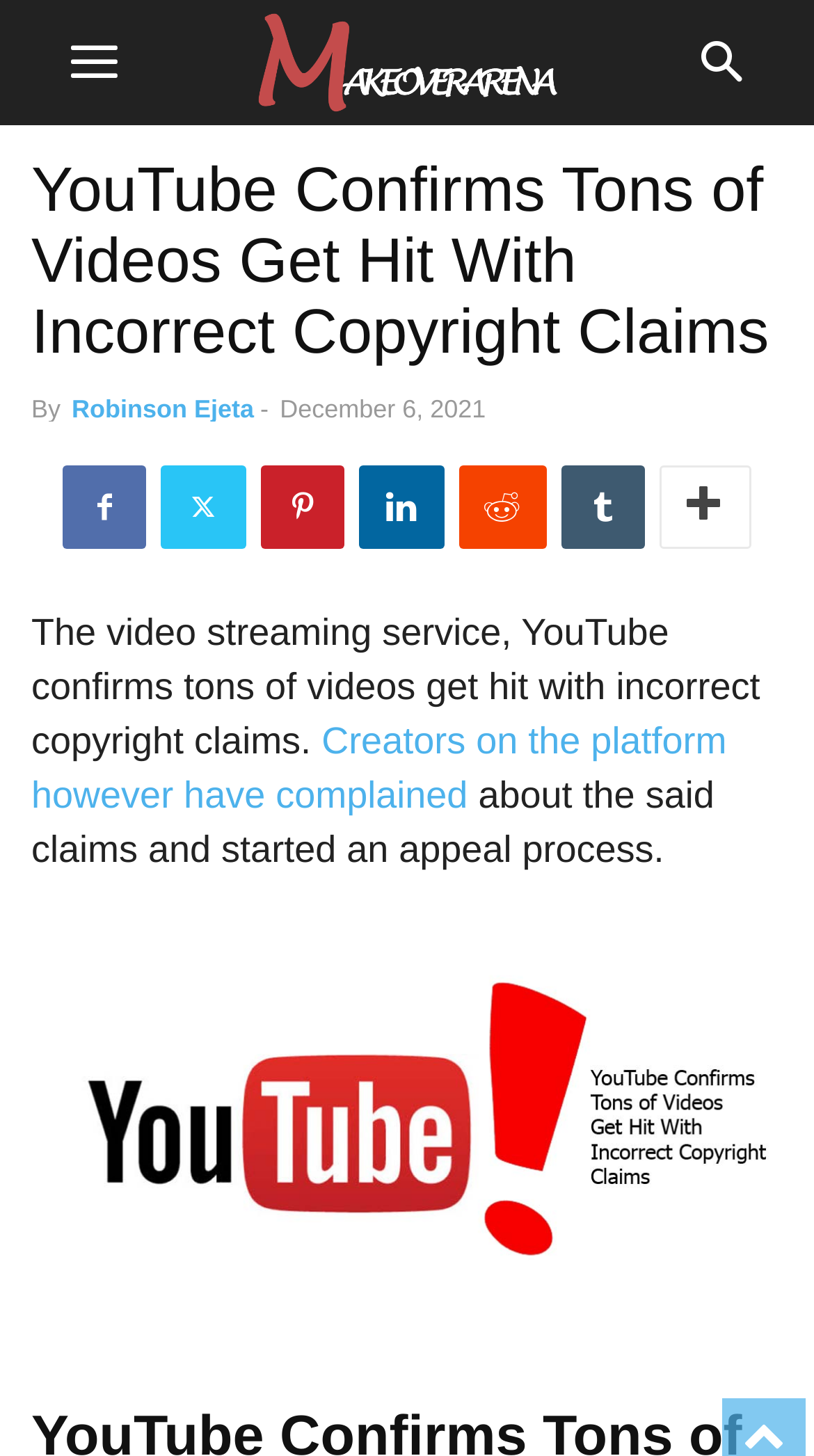Based on the image, provide a detailed and complete answer to the question: 
What is the description of the image?

The image description can be found in the image element of the webpage, which is 'YouTube Confirms Tons of Videos Get Hit With Incorrect Copyright Claims'.